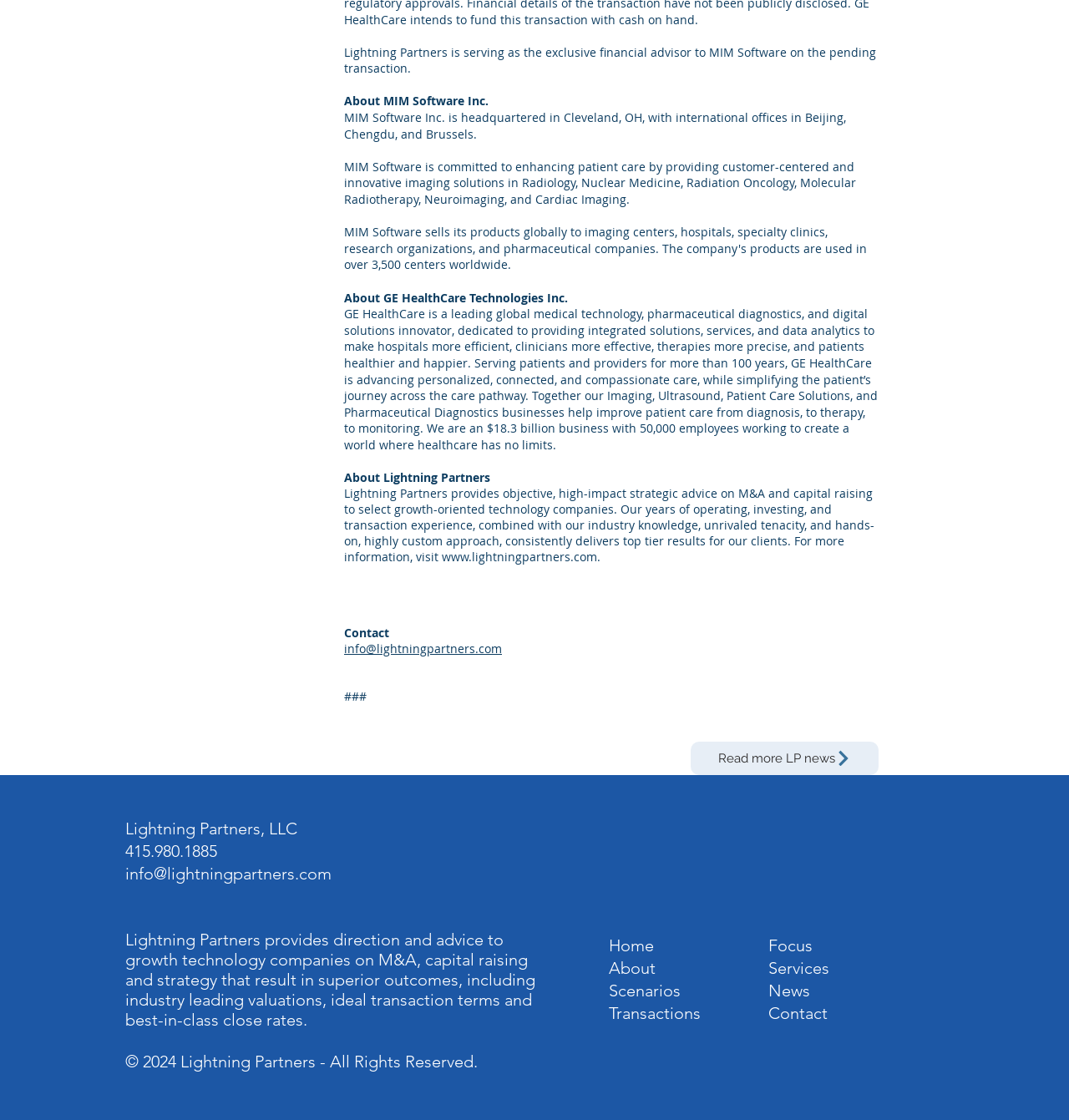Specify the bounding box coordinates of the region I need to click to perform the following instruction: "View the News page". The coordinates must be four float numbers in the range of 0 to 1, i.e., [left, top, right, bottom].

[0.719, 0.874, 0.758, 0.894]